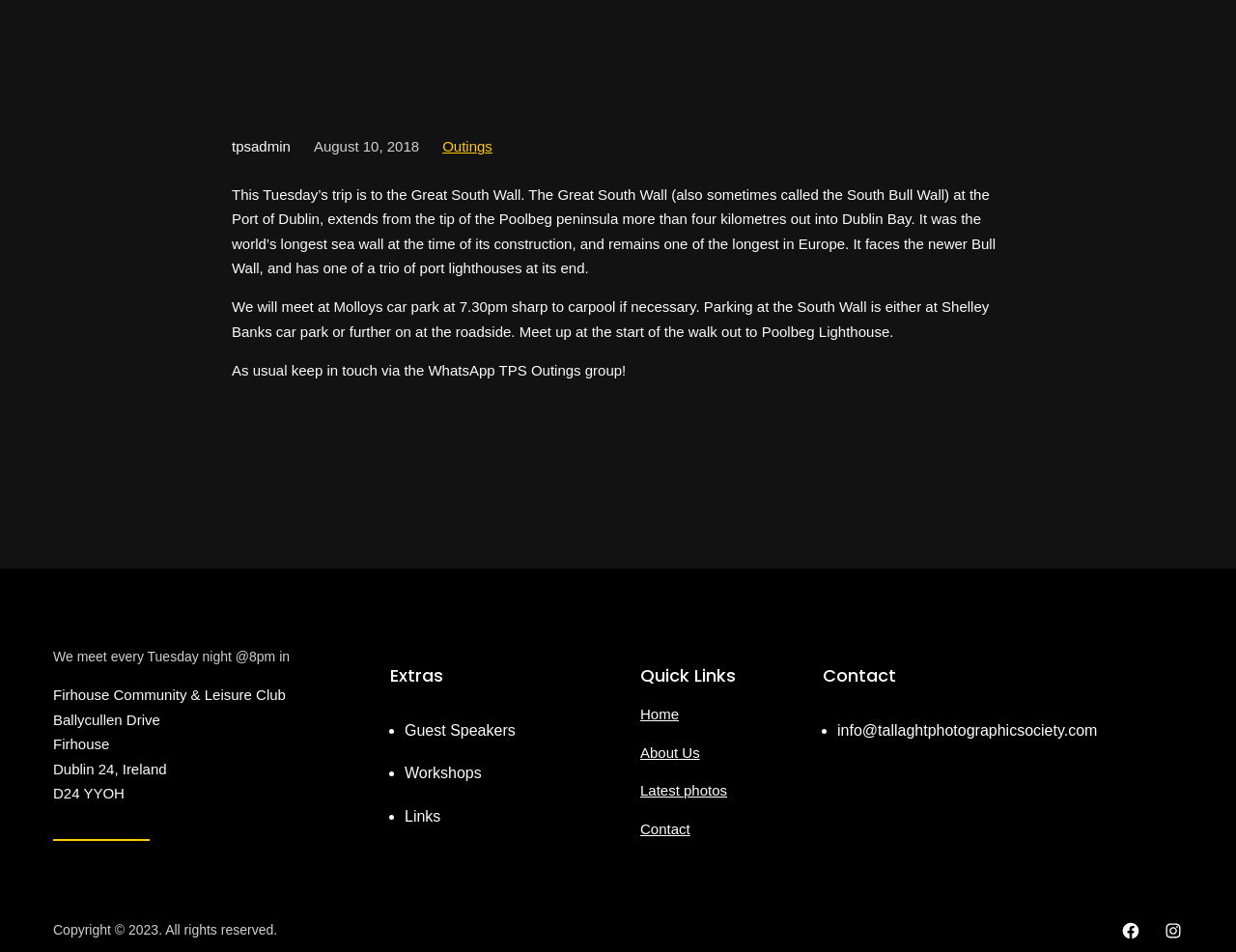Based on the element description "Latest photos", predict the bounding box coordinates of the UI element.

[0.518, 0.822, 0.588, 0.839]